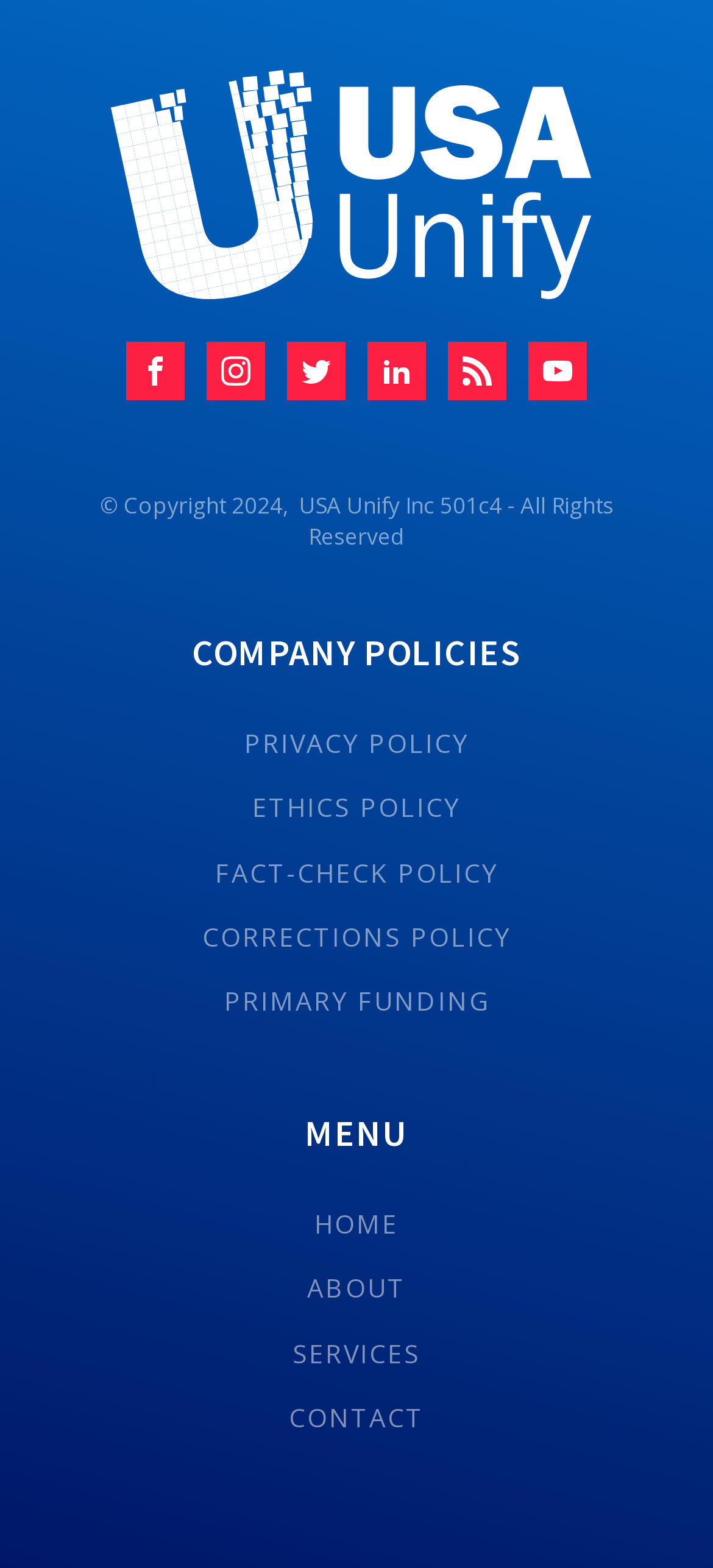Analyze the image and deliver a detailed answer to the question: What social media platforms are linked?

The social media platforms are linked through icons at the top of the page, which are identified as Facebook, Instagram, Twitter, LinkedIn, YouTube, and RSS based on their respective logos.